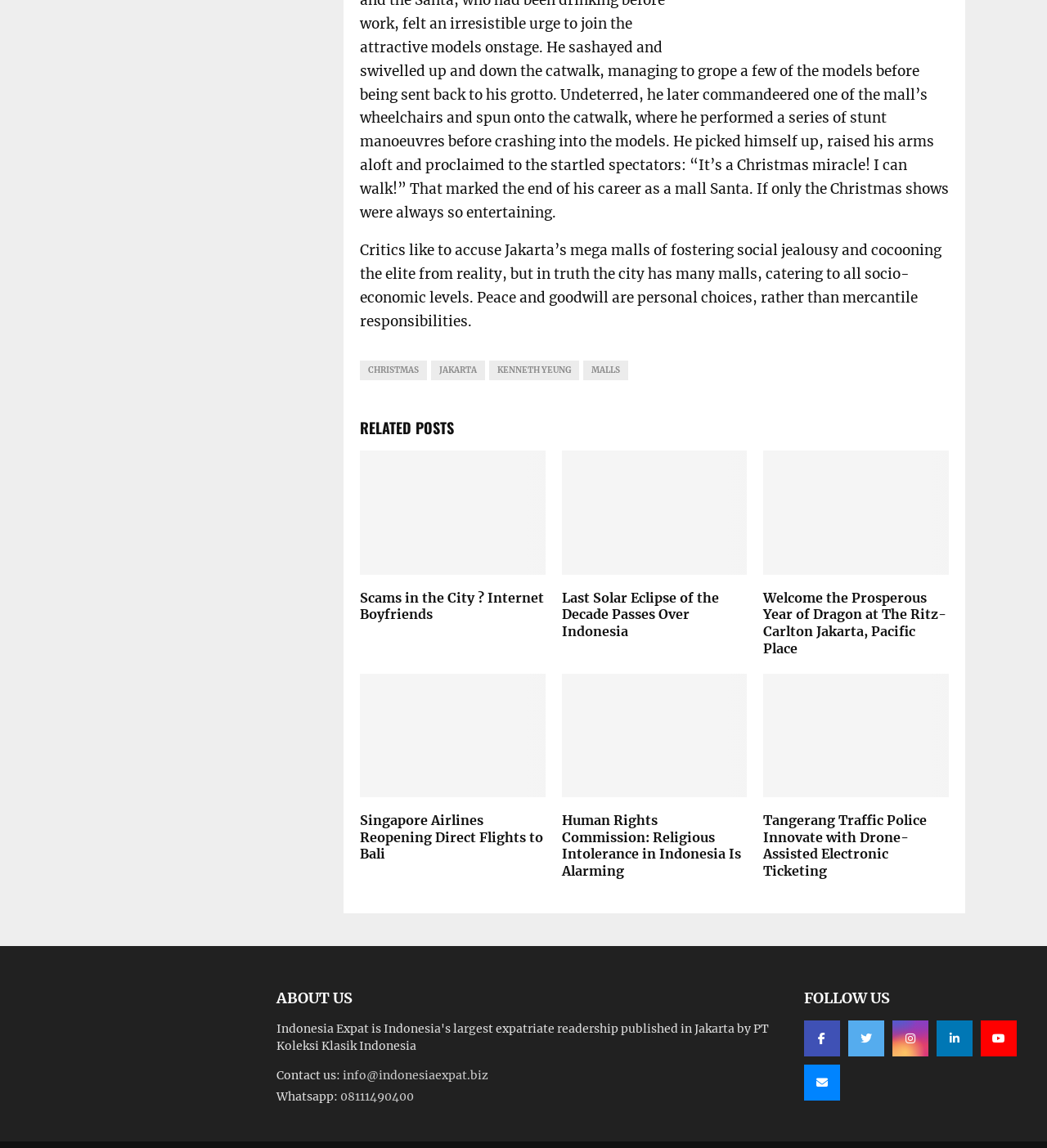Answer briefly with one word or phrase:
What are the social media platforms listed at the bottom of the page?

Facebook, Twitter, Instagram, Linkedin, Youtube, Email